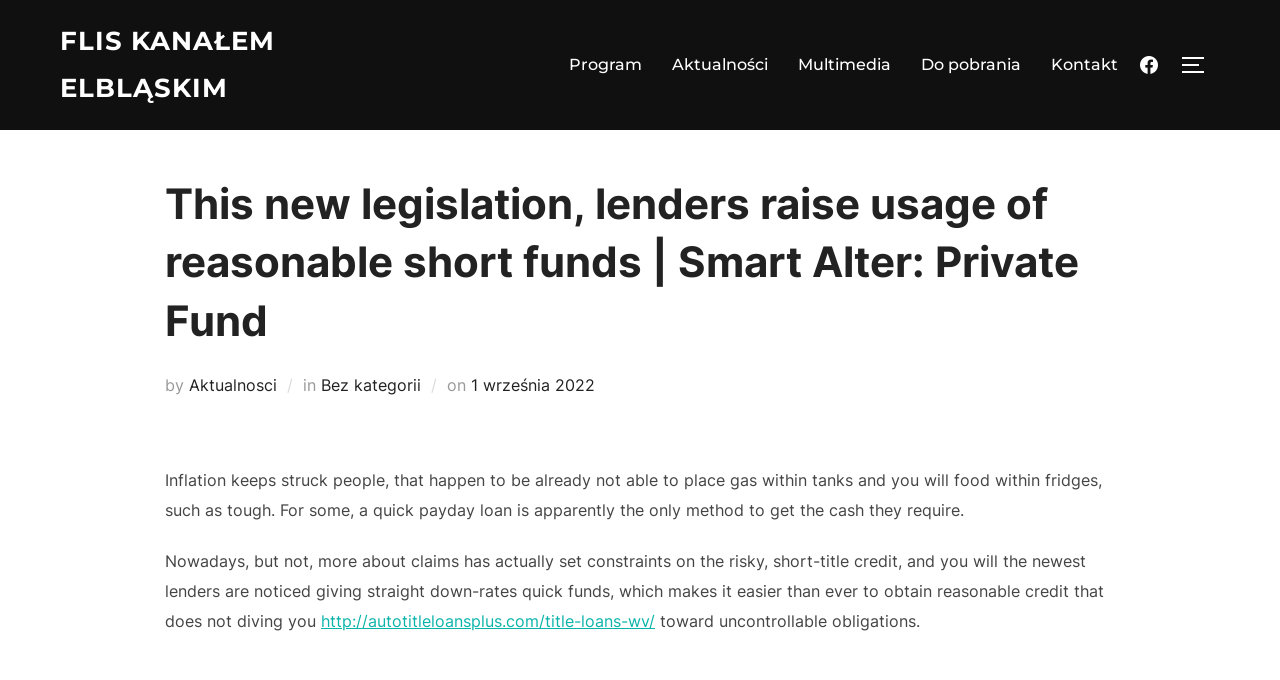Determine the bounding box coordinates (top-left x, top-left y, bottom-right x, bottom-right y) of the UI element described in the following text: Bez kategorii

[0.251, 0.551, 0.329, 0.581]